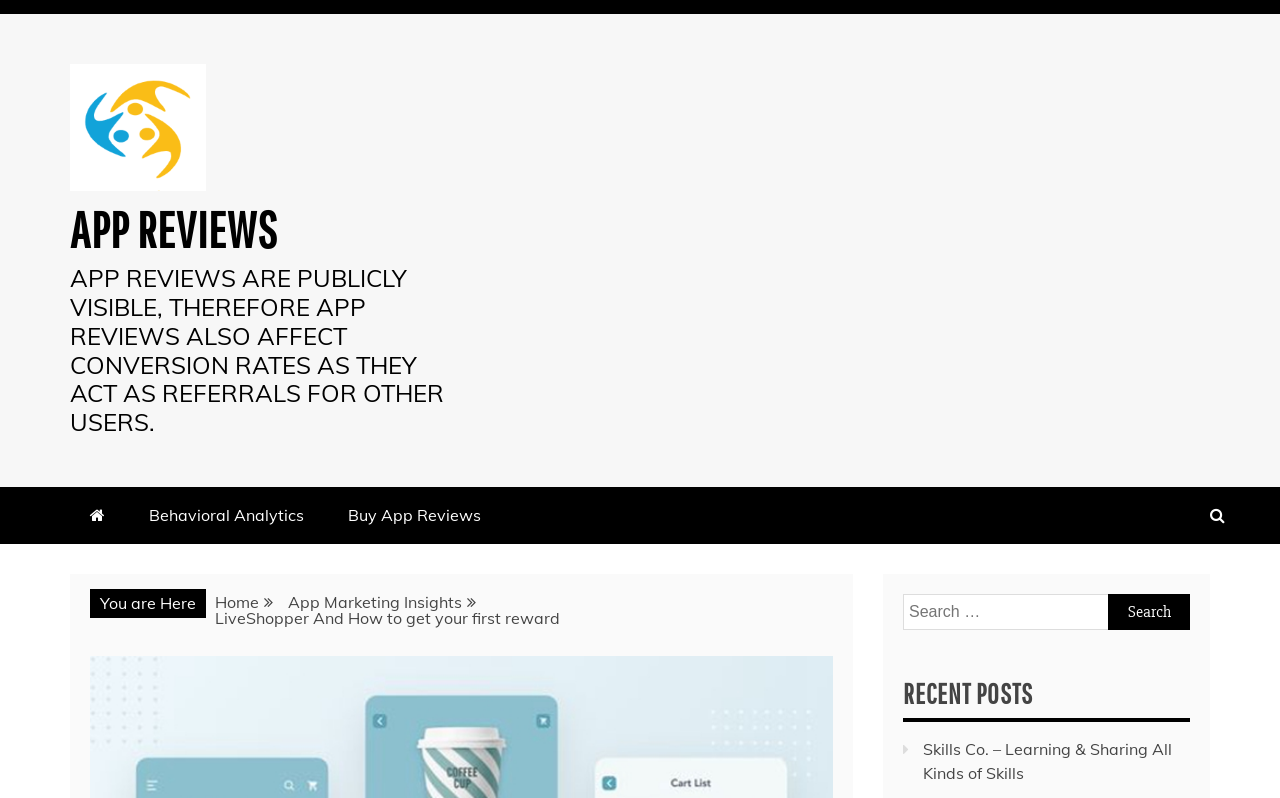Please provide a comprehensive response to the question below by analyzing the image: 
What is the current page about?

The current page is about LiveShopper and how to get the first reward, which is indicated by the title 'LiveShopper And How to get your first reward' and the presence of links related to app reviews and rewards.